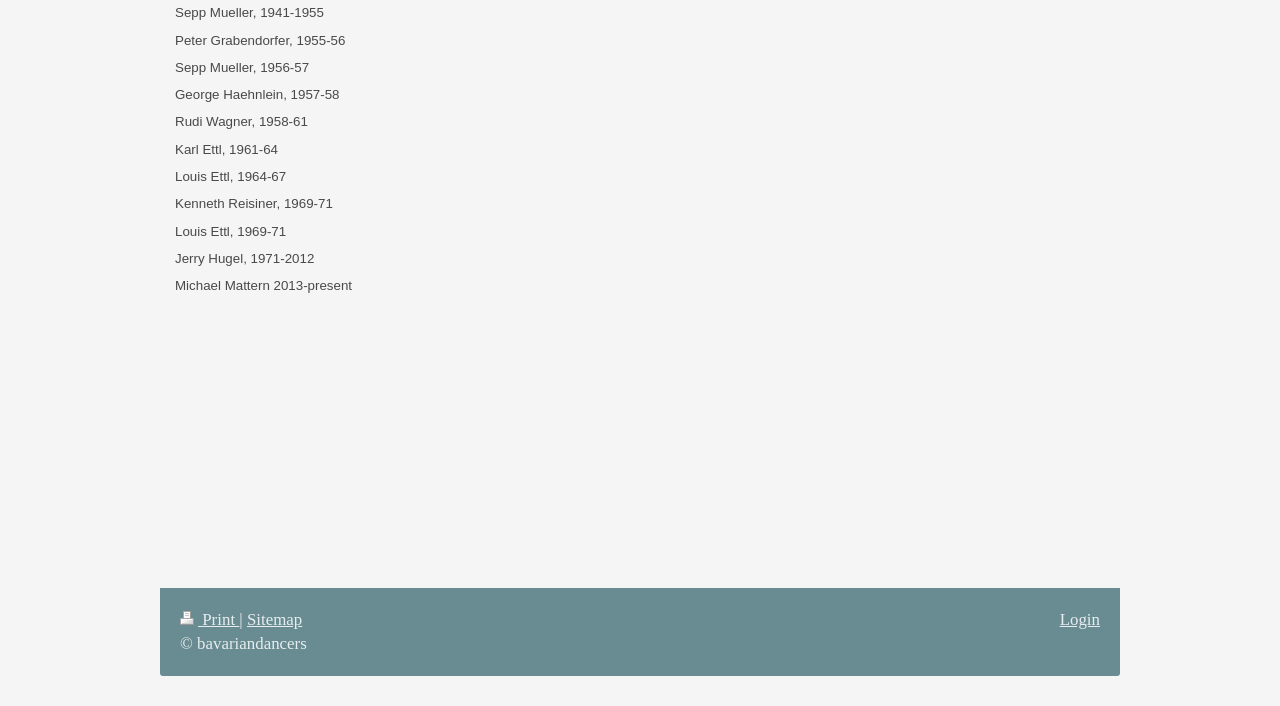Who was the leader from 1941 to 1955?
Deliver a detailed and extensive answer to the question.

I found the answer by looking at the list of leaders on the webpage, where it says 'Sepp Mueller, 1941-1955'.